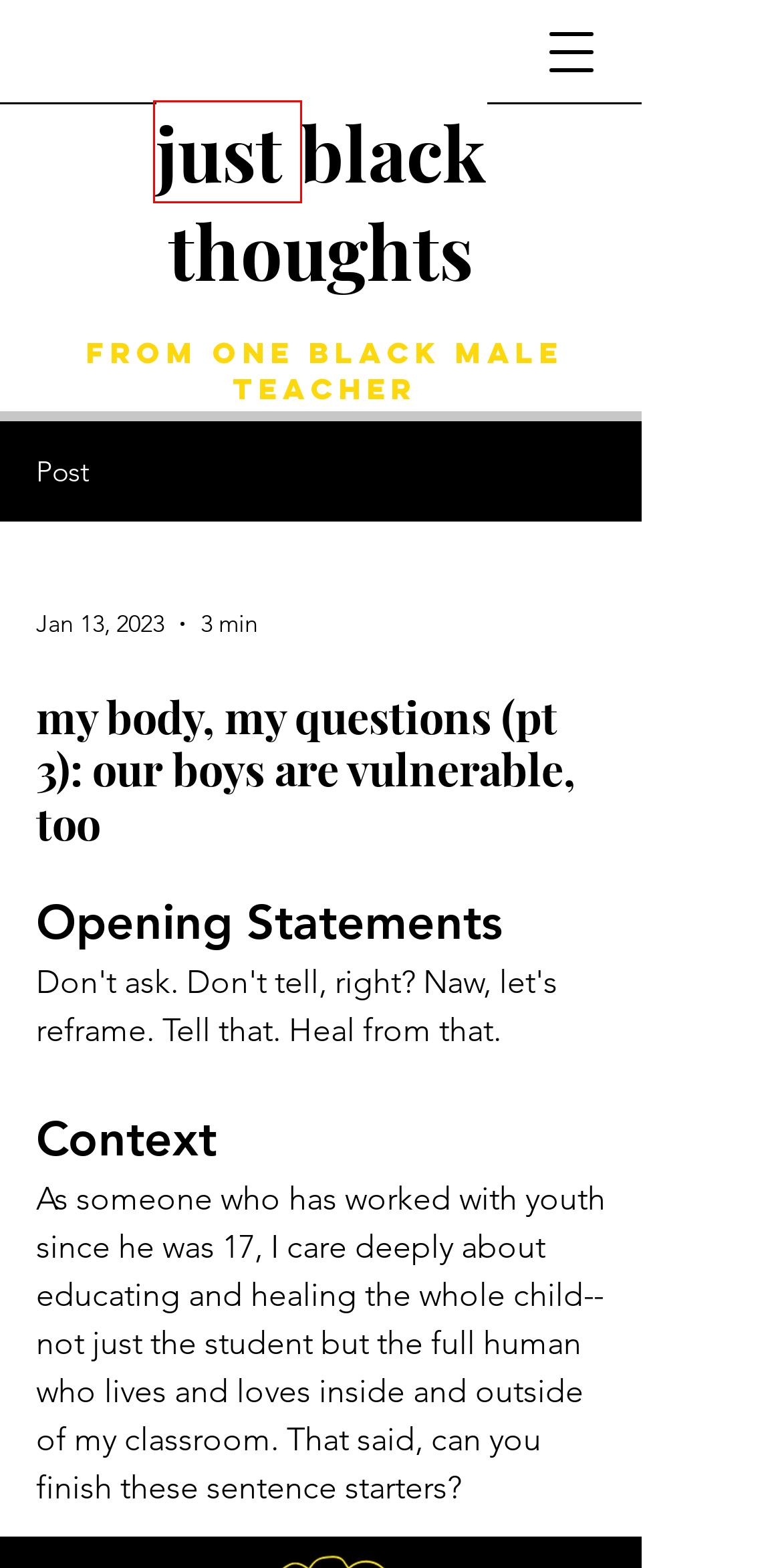Examine the screenshot of a webpage with a red bounding box around a specific UI element. Identify which webpage description best matches the new webpage that appears after clicking the element in the red bounding box. Here are the candidates:
A. guest writer | just black thoughts
B. Black Students, Teachers in Private Schools | Just Black Thoughts
C. black bodies | just black thoughts
D. Personal Blog | justblackthoughts.com
E. parent | just black thoughts
F. Home - The Kerengende Foundation
G. Dear Black Boys & Black Men: my body, my questions...(pt 1)
H. Our Boys are Vulnerable, Too (Panel  1 of 4) Tickets, Wed, Jan 25, 2023 at 5:00 PM | Eventbrite

D